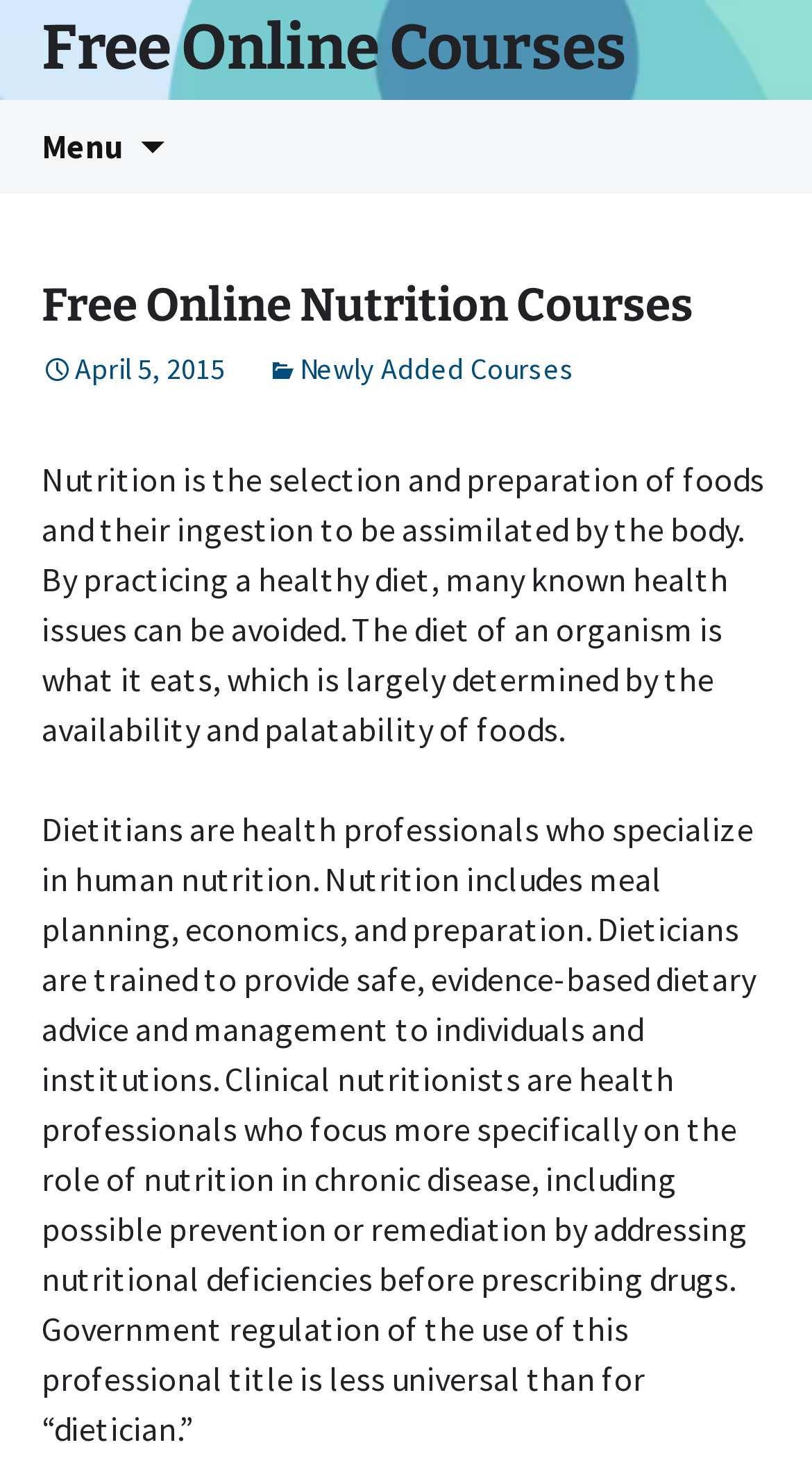Use a single word or phrase to answer this question: 
What is the date mentioned on the webpage?

April 5, 2015